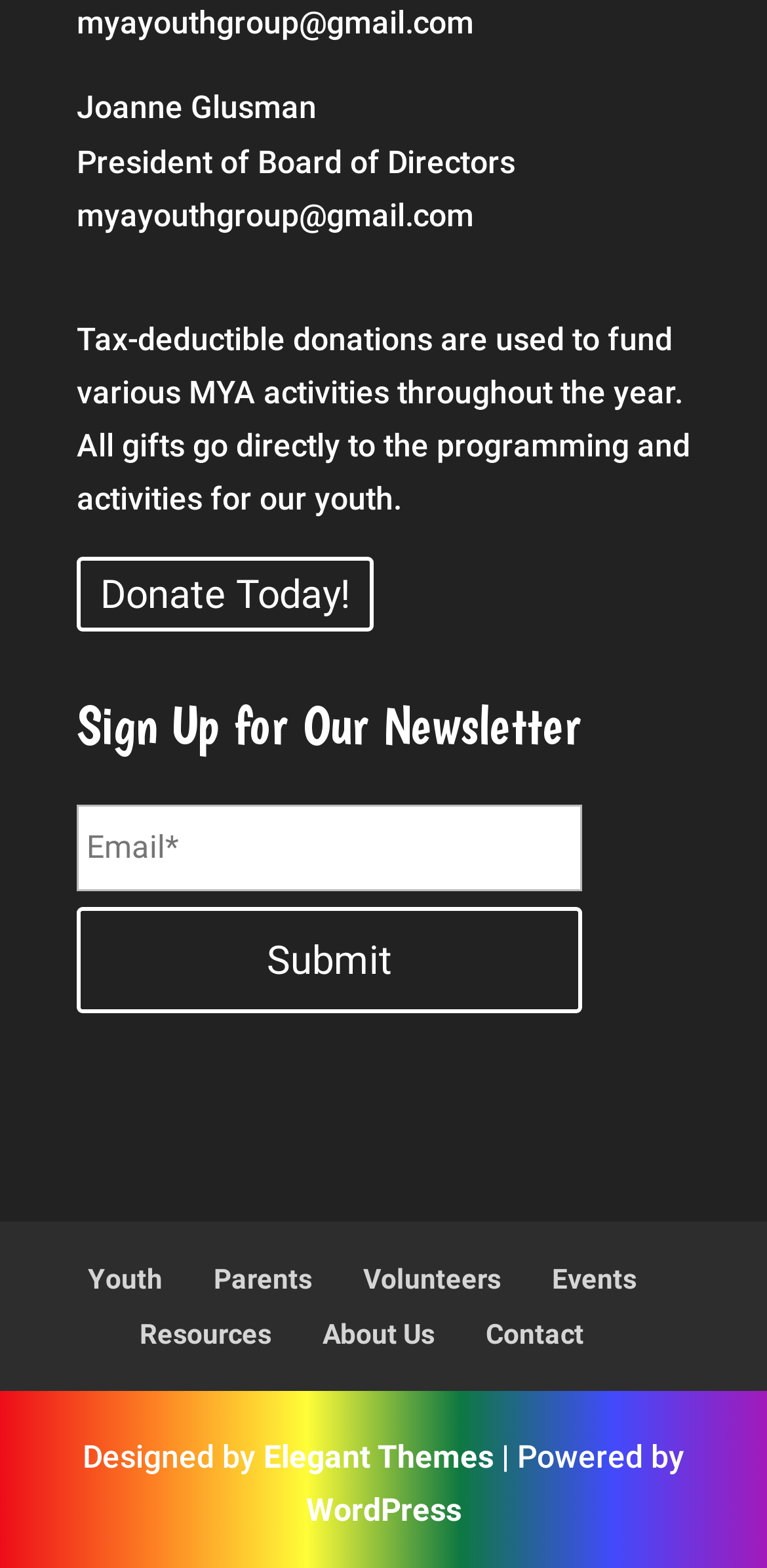Given the element description WordPress, specify the bounding box coordinates of the corresponding UI element in the format (top-left x, top-left y, bottom-right x, bottom-right y). All values must be between 0 and 1.

[0.399, 0.951, 0.601, 0.975]